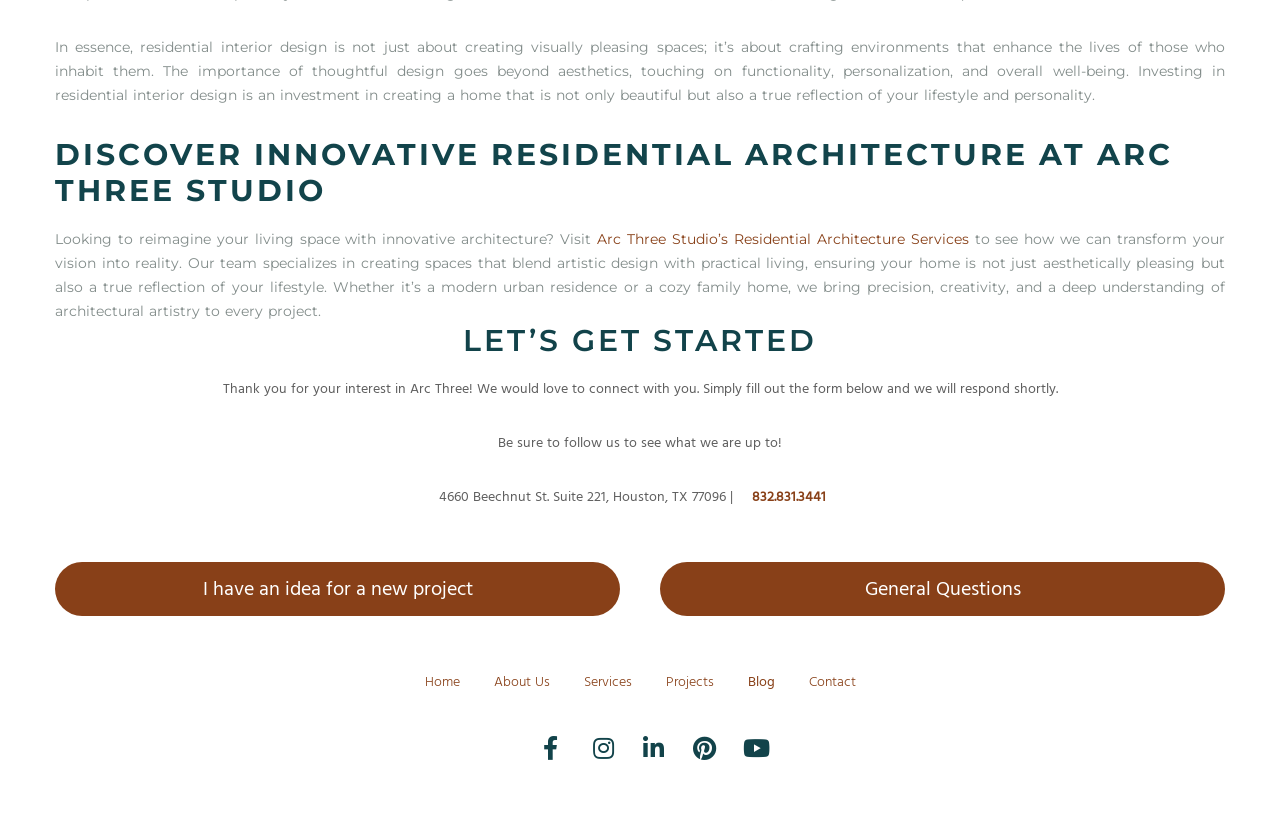For the element described, predict the bounding box coordinates as (top-left x, top-left y, bottom-right x, bottom-right y). All values should be between 0 and 1. Element description: Home

[0.32, 0.782, 0.371, 0.845]